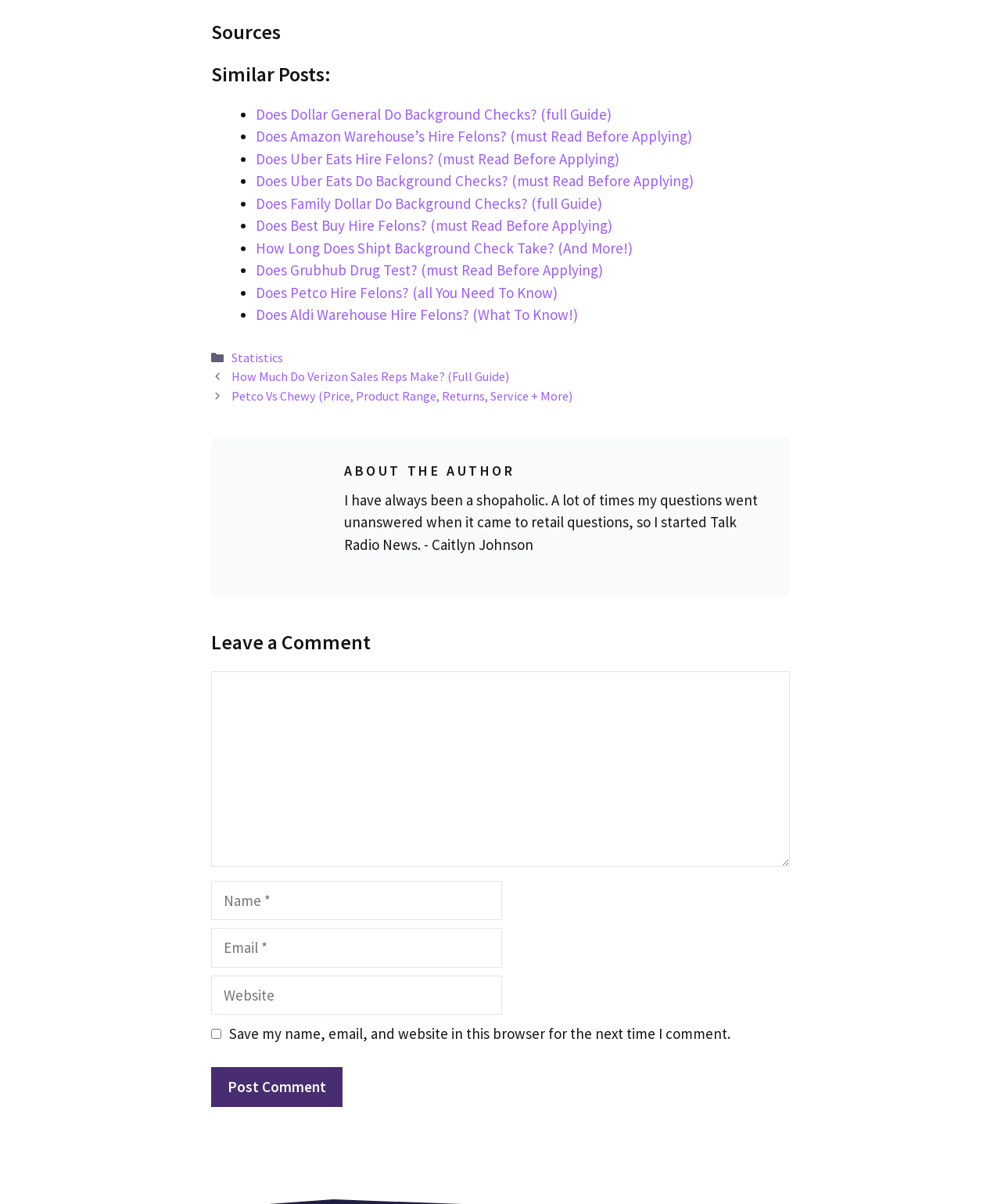Determine the bounding box for the HTML element described here: "parent_node: Comment name="author" placeholder="Name *"". The coordinates should be given as [left, top, right, bottom] with each number being a float between 0 and 1.

[0.211, 0.731, 0.502, 0.764]